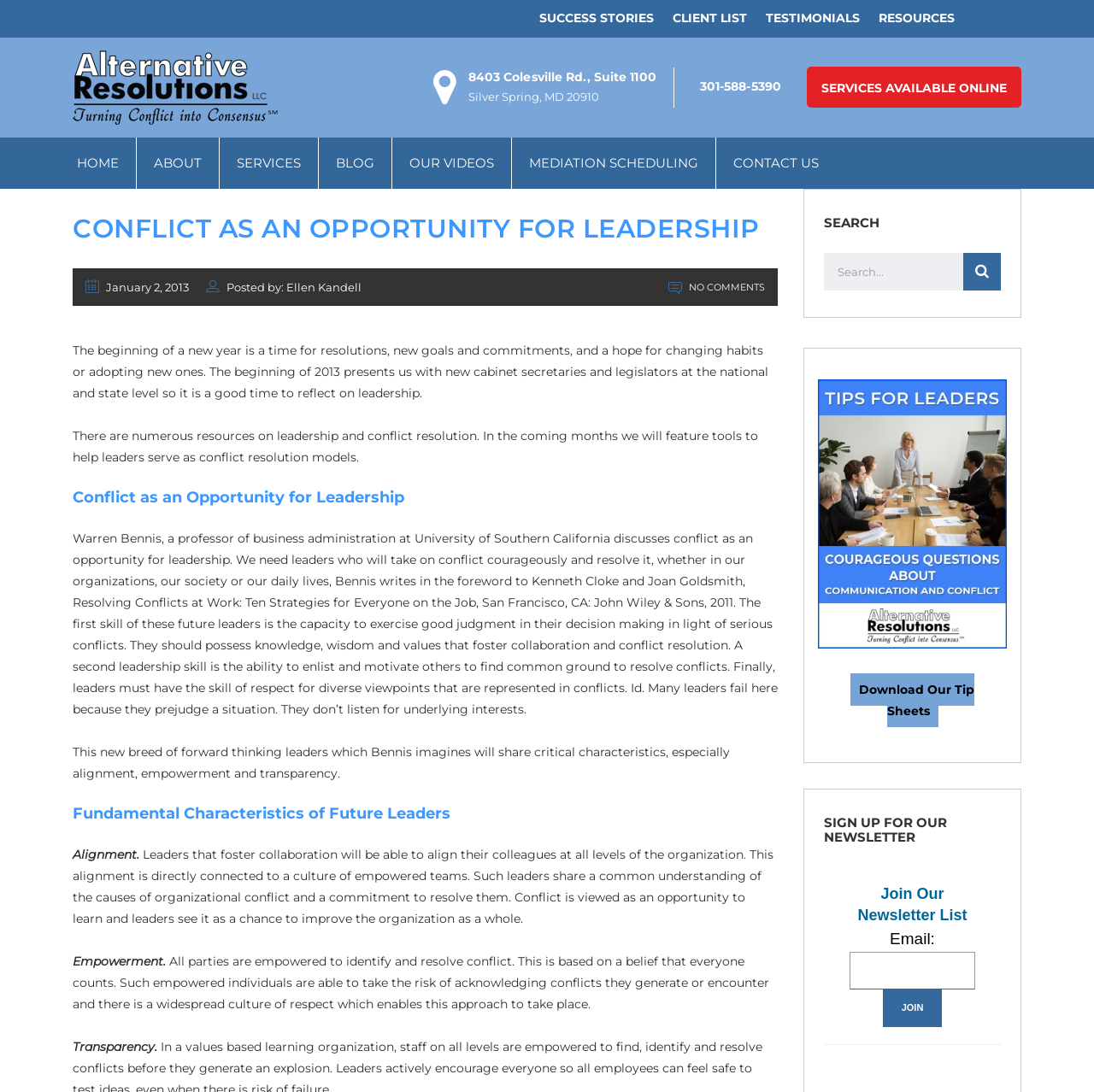Please identify the bounding box coordinates of the element on the webpage that should be clicked to follow this instruction: "Click on the 'CONTACT US' link". The bounding box coordinates should be given as four float numbers between 0 and 1, formatted as [left, top, right, bottom].

[0.655, 0.126, 0.764, 0.173]